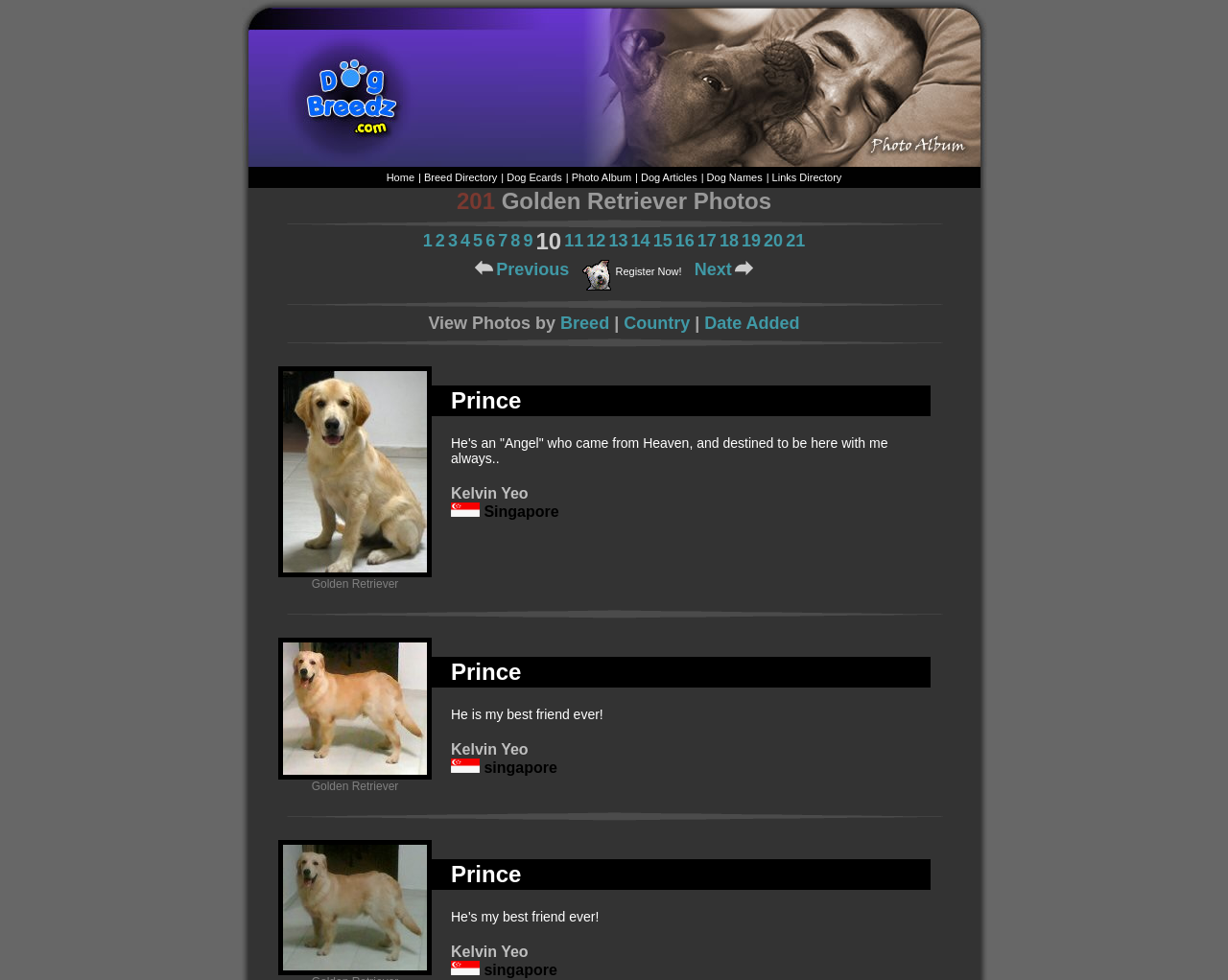How many photos are displayed on this page? From the image, respond with a single word or brief phrase.

3